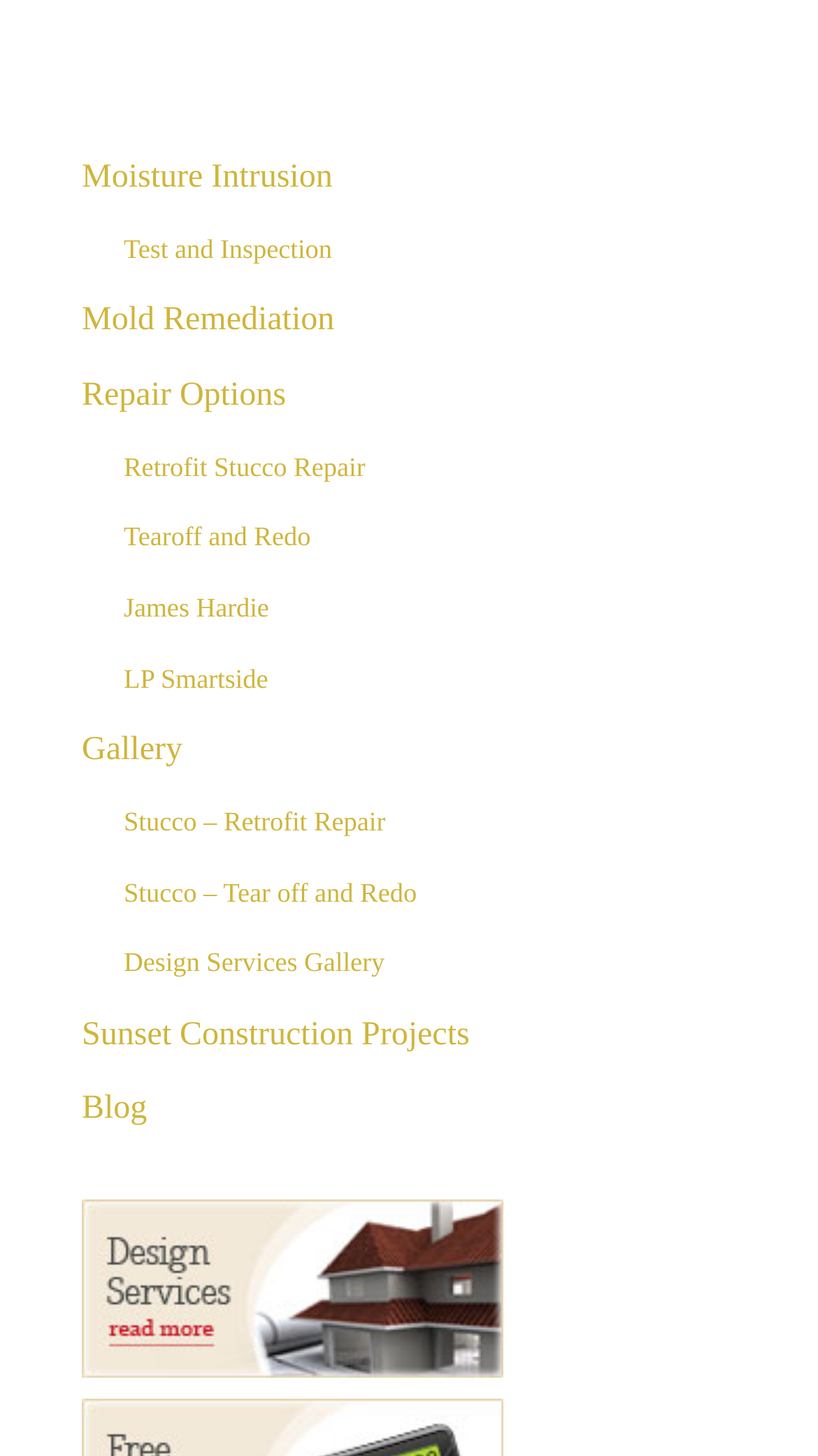Based on the element description Blog, identify the bounding box of the UI element in the given webpage screenshot. The coordinates should be in the format (top-left x, top-left y, bottom-right x, bottom-right y) and must be between 0 and 1.

[0.1, 0.749, 0.18, 0.774]